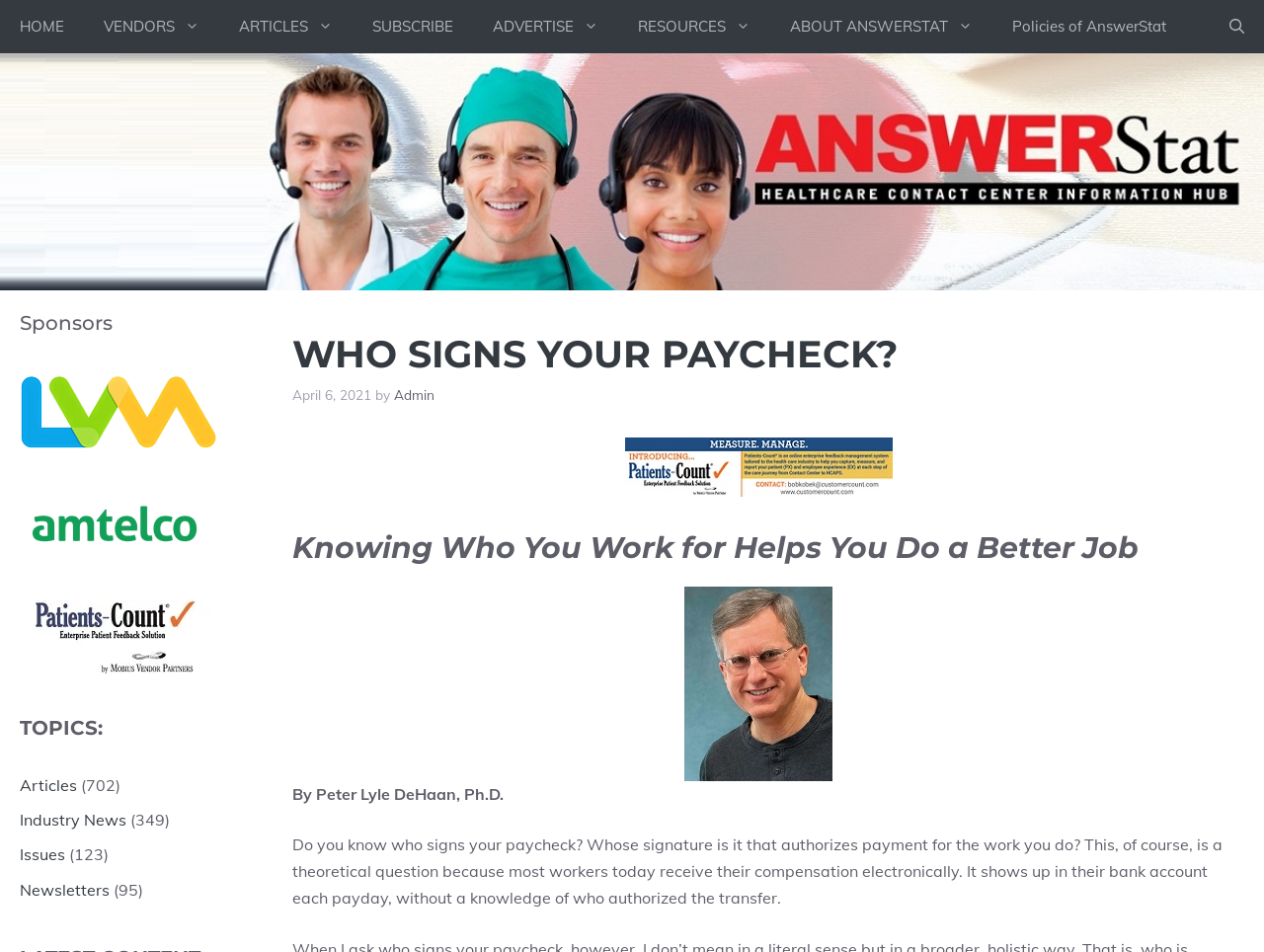Find the bounding box coordinates for the area you need to click to carry out the instruction: "Check the LVM Systems logo". The coordinates should be four float numbers between 0 and 1, indicated as [left, top, right, bottom].

[0.016, 0.394, 0.172, 0.472]